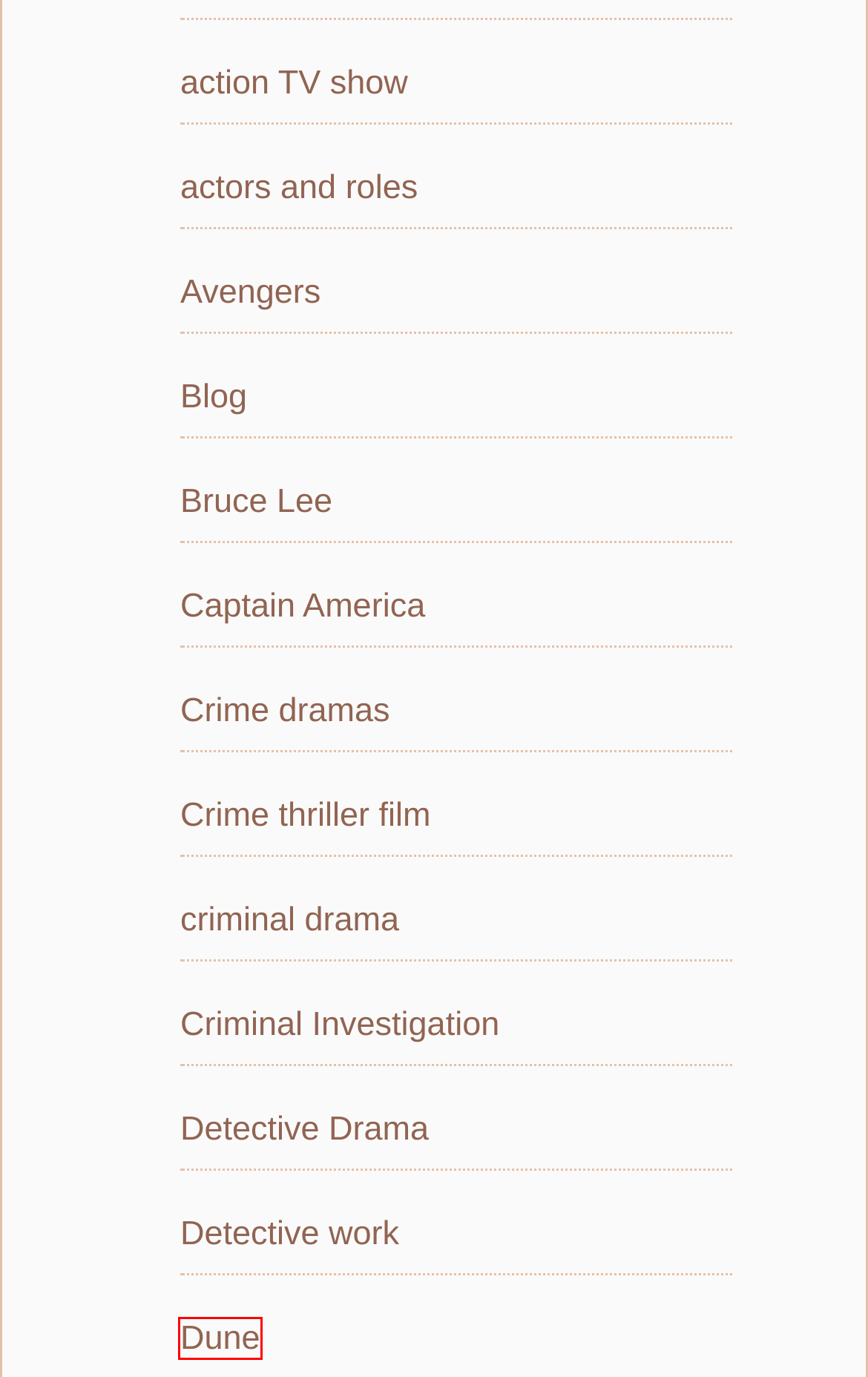After examining the screenshot of a webpage with a red bounding box, choose the most accurate webpage description that corresponds to the new page after clicking the element inside the red box. Here are the candidates:
A. Blog - Action-Packed Movies
B. Avengers - Action-Packed Movies
C. Dune - Action-Packed Movies
D. Criminal Investigation - Action-Packed Movies
E. Crime thriller film - Action-Packed Movies
F. Detective Drama - Action-Packed Movies
G. Detective work - Action-Packed Movies
H. criminal drama - Action-Packed Movies

C